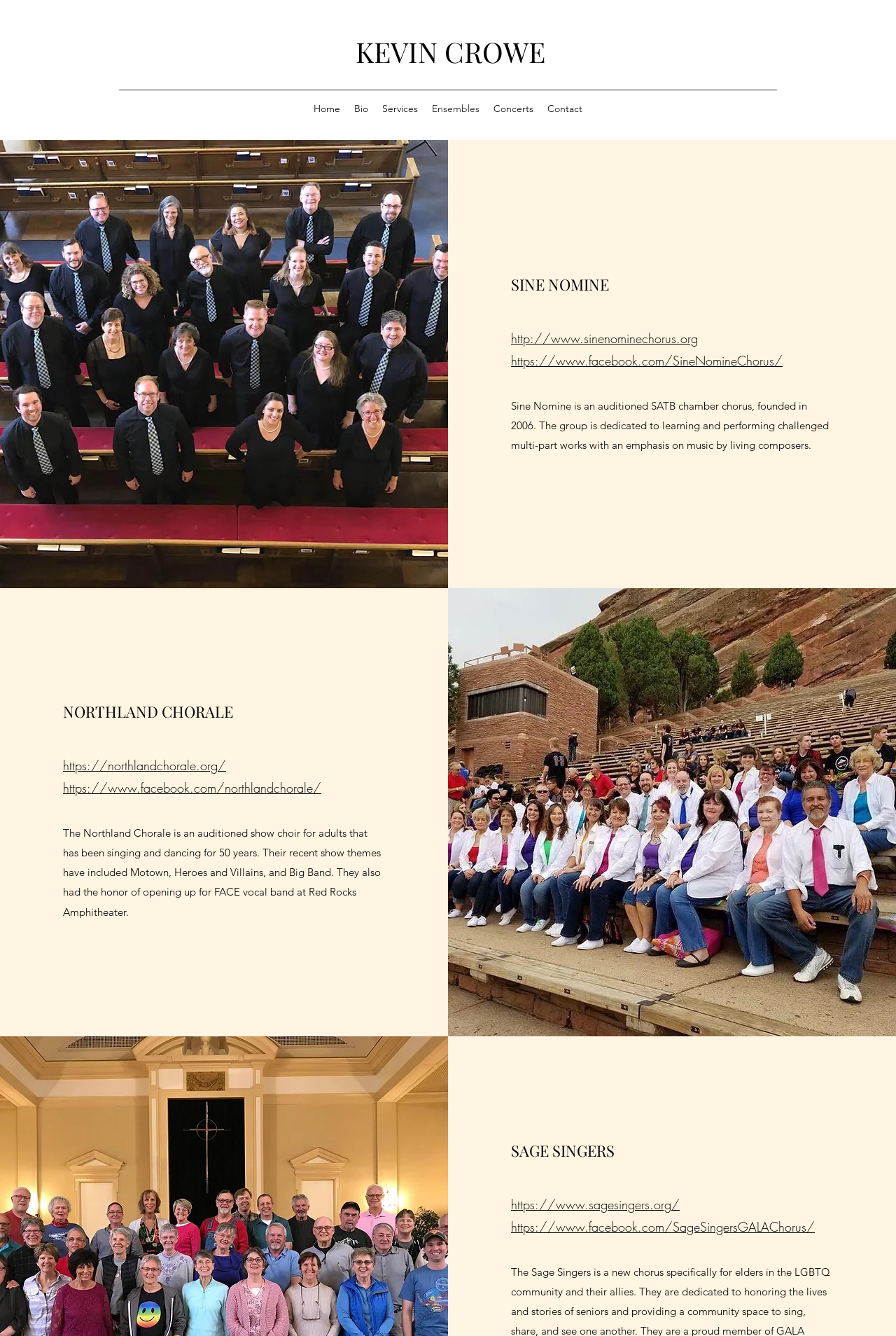Please determine the bounding box coordinates of the clickable area required to carry out the following instruction: "Learn more about 'NORTHLAND CHORALE'". The coordinates must be four float numbers between 0 and 1, represented as [left, top, right, bottom].

[0.07, 0.567, 0.252, 0.579]